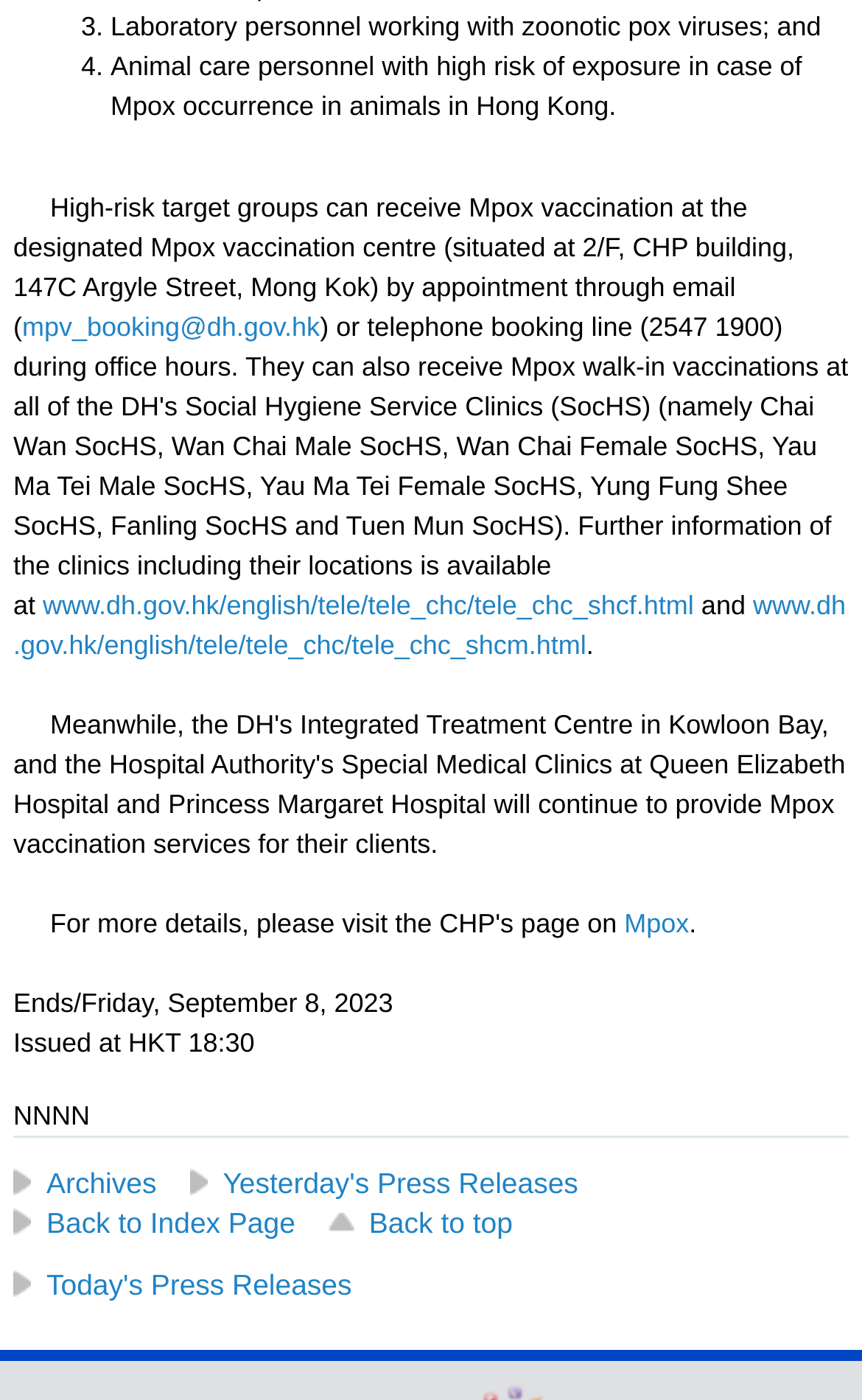Locate the coordinates of the bounding box for the clickable region that fulfills this instruction: "View the Spanish market newsletter".

None